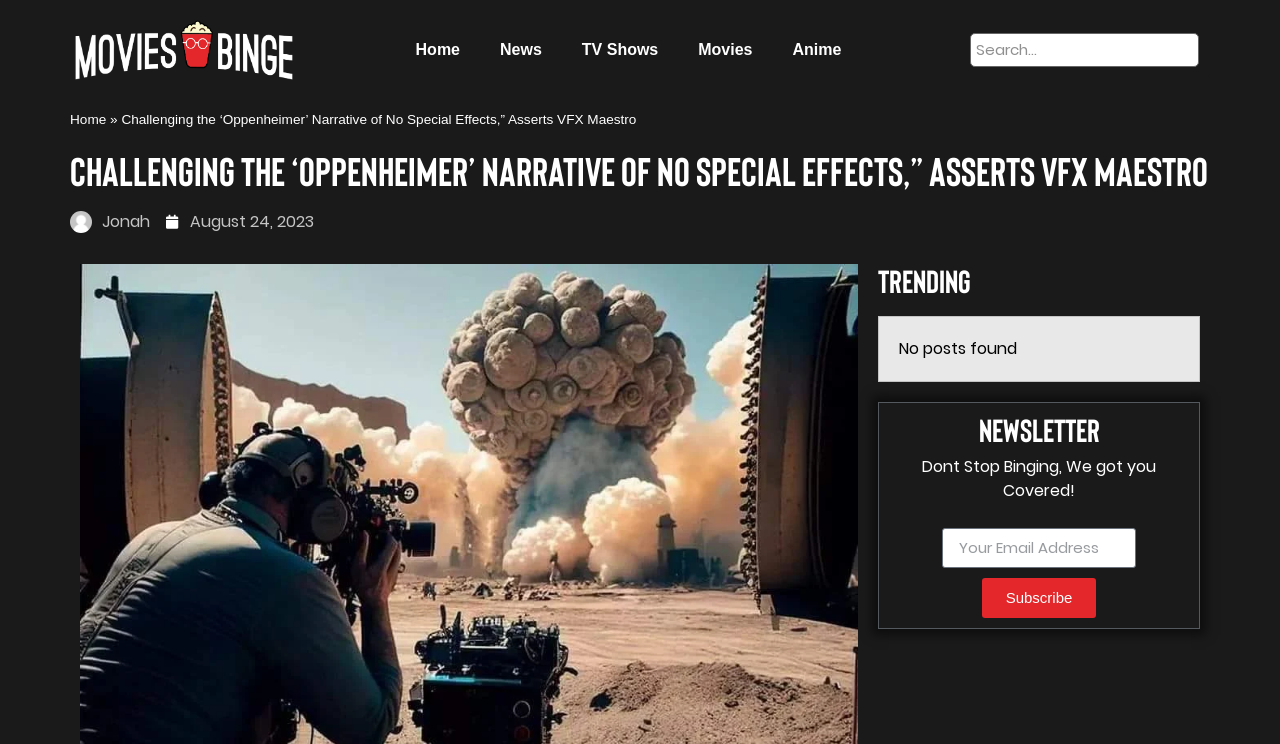Please provide the main heading of the webpage content.

Challenging the ‘Oppenheimer’ Narrative of No Special Effects,” Asserts VFX Maestro